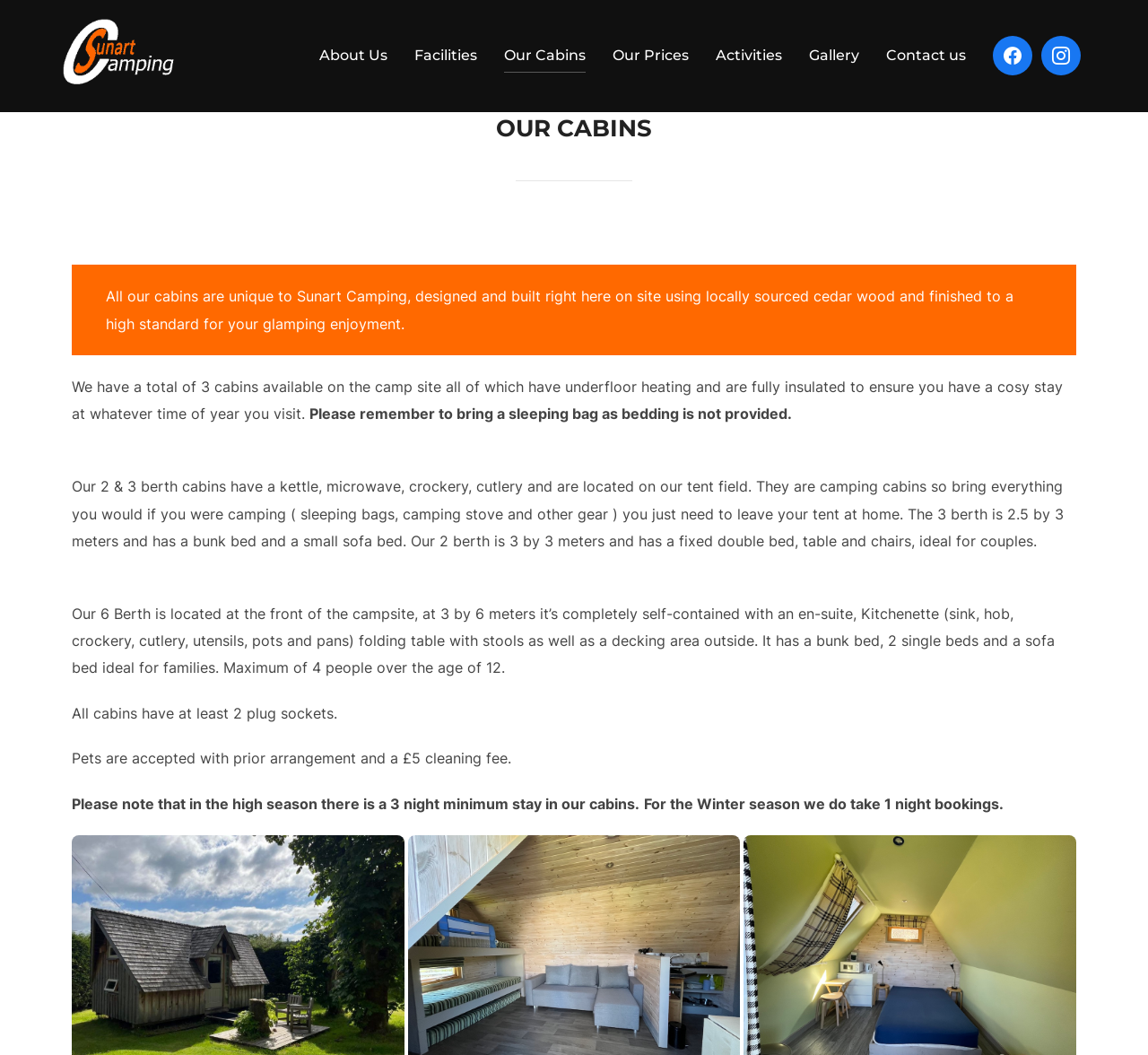Is bedding provided in the cabins?
Kindly offer a comprehensive and detailed response to the question.

The webpage explicitly states 'Please remember to bring a sleeping bag as bedding is not provided.'